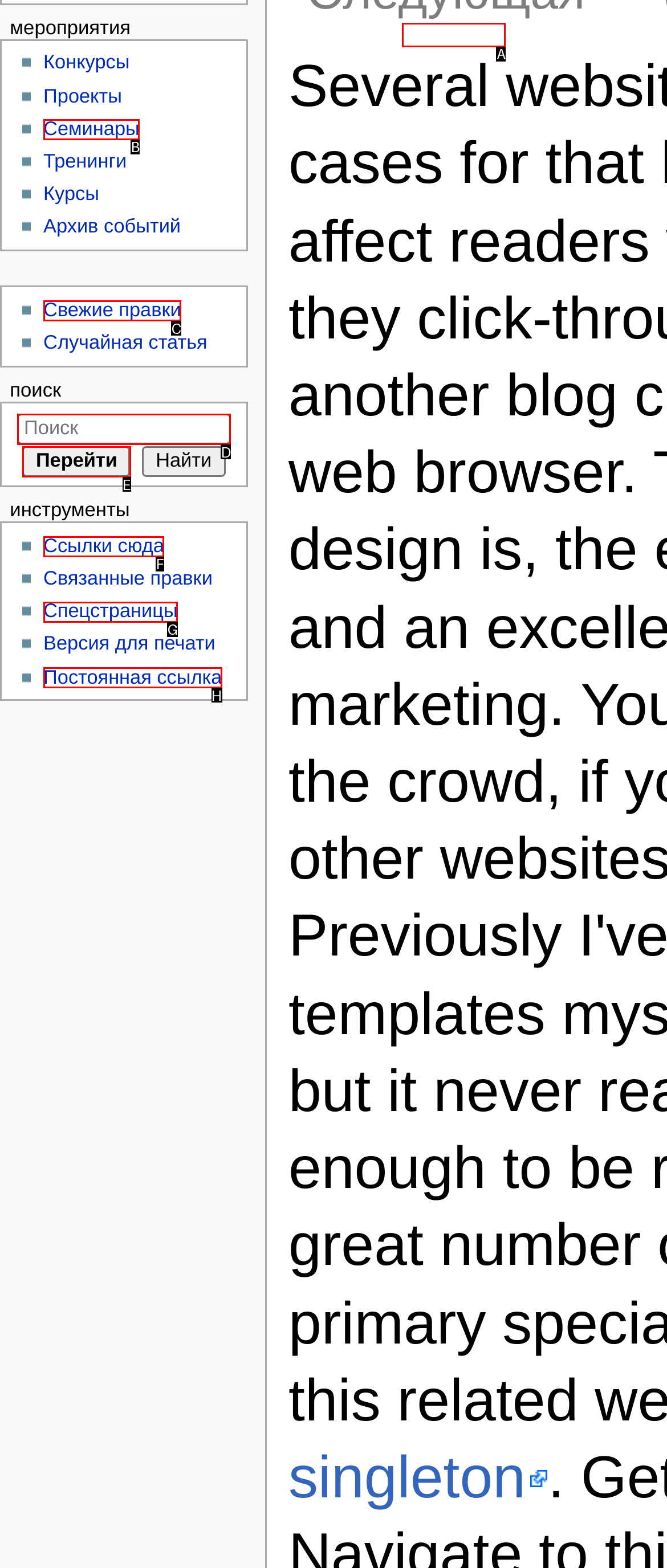Given the description: Постоянная ссылка, choose the HTML element that matches it. Indicate your answer with the letter of the option.

H